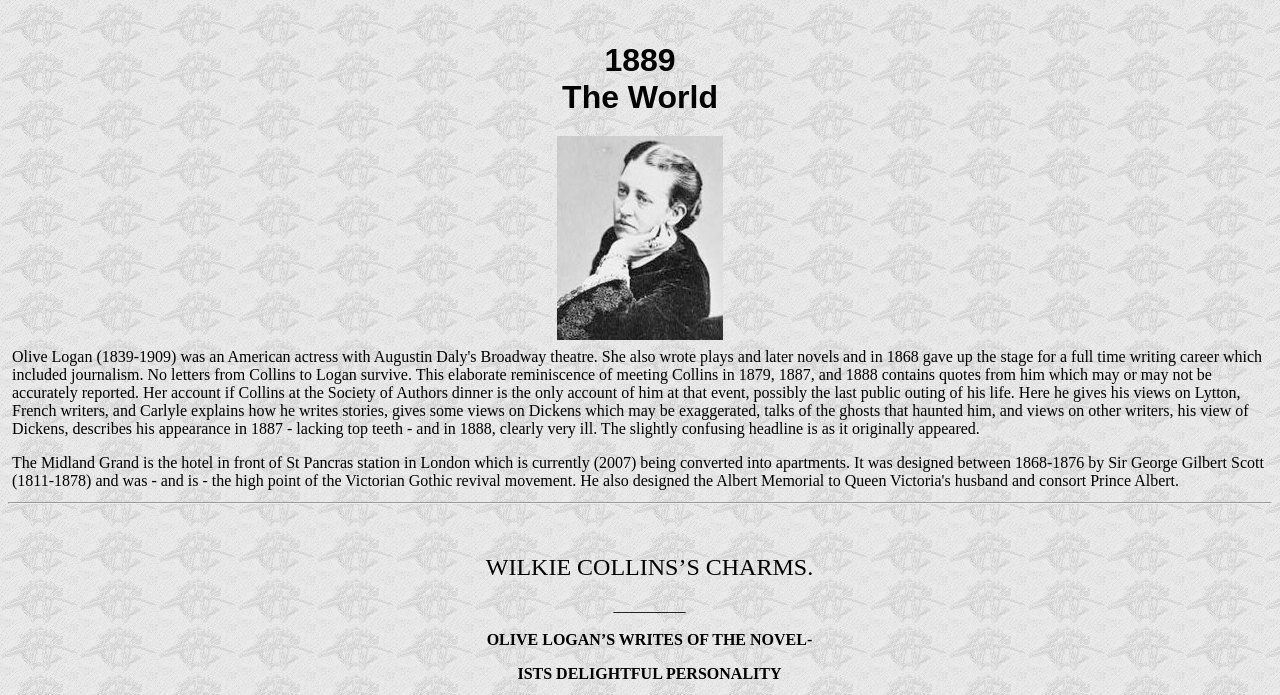Please respond to the question using a single word or phrase:
What is the name of the hotel mentioned?

Midland Grand